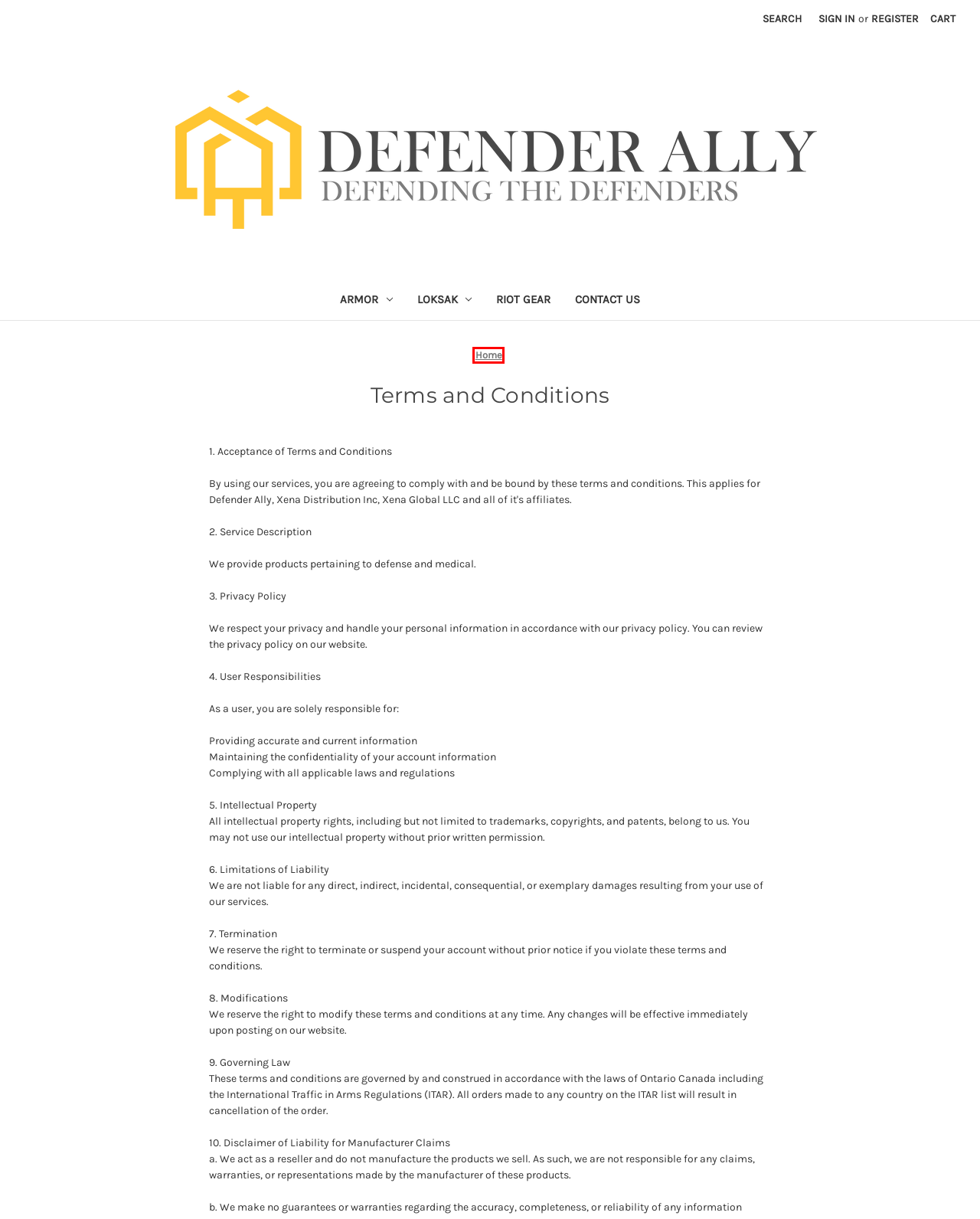Analyze the screenshot of a webpage featuring a red rectangle around an element. Pick the description that best fits the new webpage after interacting with the element inside the red bounding box. Here are the candidates:
A. Enterprise ecommerce, simplified. | BigCommerce
B. LOKSAK - DEFENDER ALLY
C. DEFENDER ALLY Brands
D. Riot Gear - DEFENDER ALLY
E. LokSak Products - DEFENDER ALLY
F. Contact Us
G. Armor - Page 1 - DEFENDER ALLY
H. DEFENDER ALLY

H